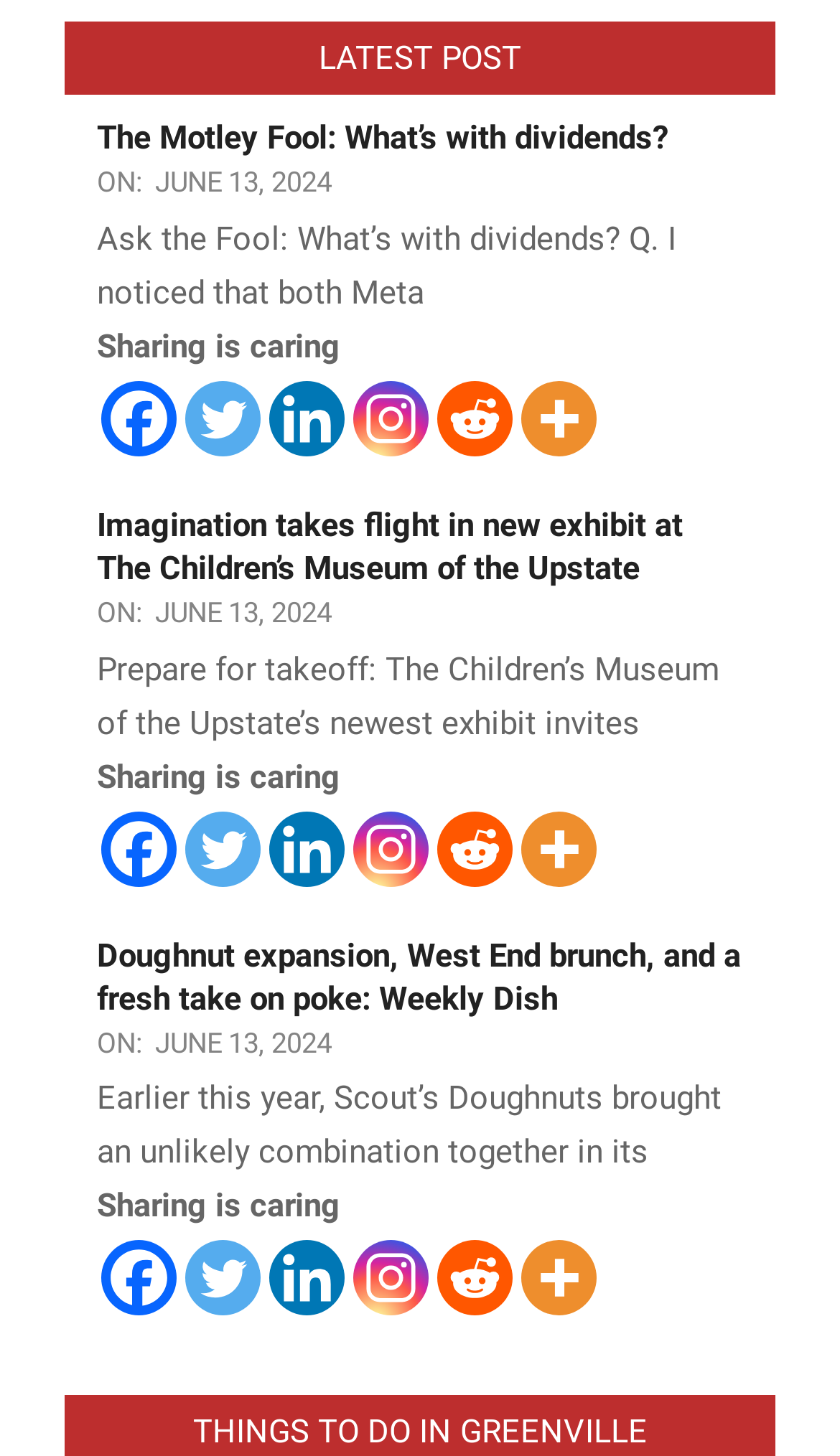Give a short answer to this question using one word or a phrase:
How many social media links are available for the second post?

5